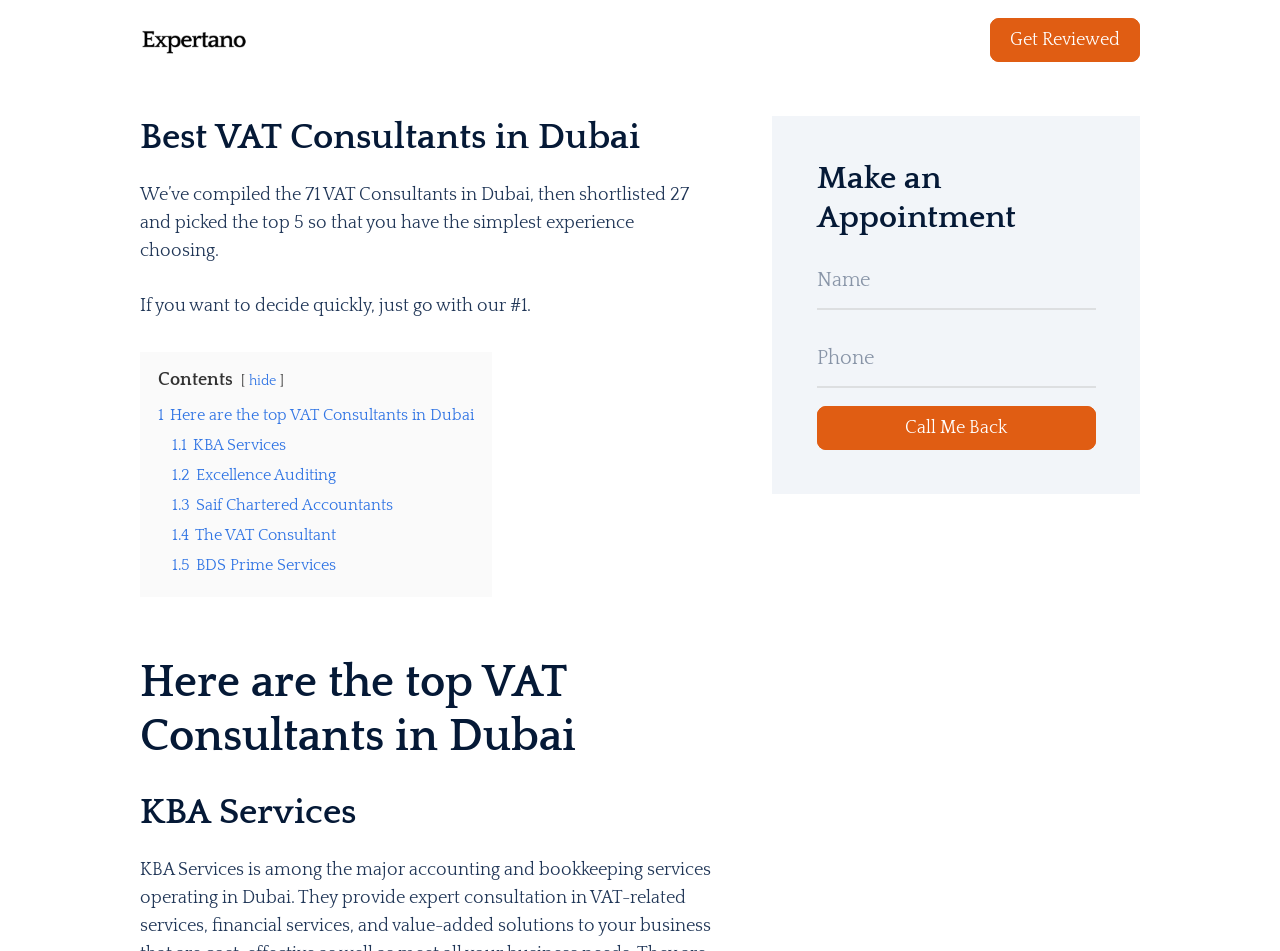Generate an in-depth caption that captures all aspects of the webpage.

The webpage is about the top VAT consultants in Dubai, with a focus on providing a simple experience for users to choose from. At the top left, there is a link to the website's root element, "Best VAT Consultants in Dubai - Expertano". Next to it, on the top right, is a link labeled "Get Reviewed". 

Below the top links, there is a heading that reads "Best VAT Consultants in Dubai", followed by a brief description of the webpage's purpose: "We’ve compiled the 71 VAT Consultants in Dubai, then shortlisted 27 and picked the top 5 so that you have the simplest experience choosing." This is accompanied by a suggestion to quickly decide with their top pick.

Further down, there is a section labeled "Contents", which appears to be a table of contents. Below this, there are five links, each representing one of the top VAT consultants in Dubai, listed in order: KBA Services, Excellence Auditing, Saif Chartered Accountants, The VAT Consultant, and BDS Prime Services.

On the right side of the page, there is a section with a heading "Make an Appointment", which contains a form with fields for name and phone number, as well as a "Call Me Back" button.